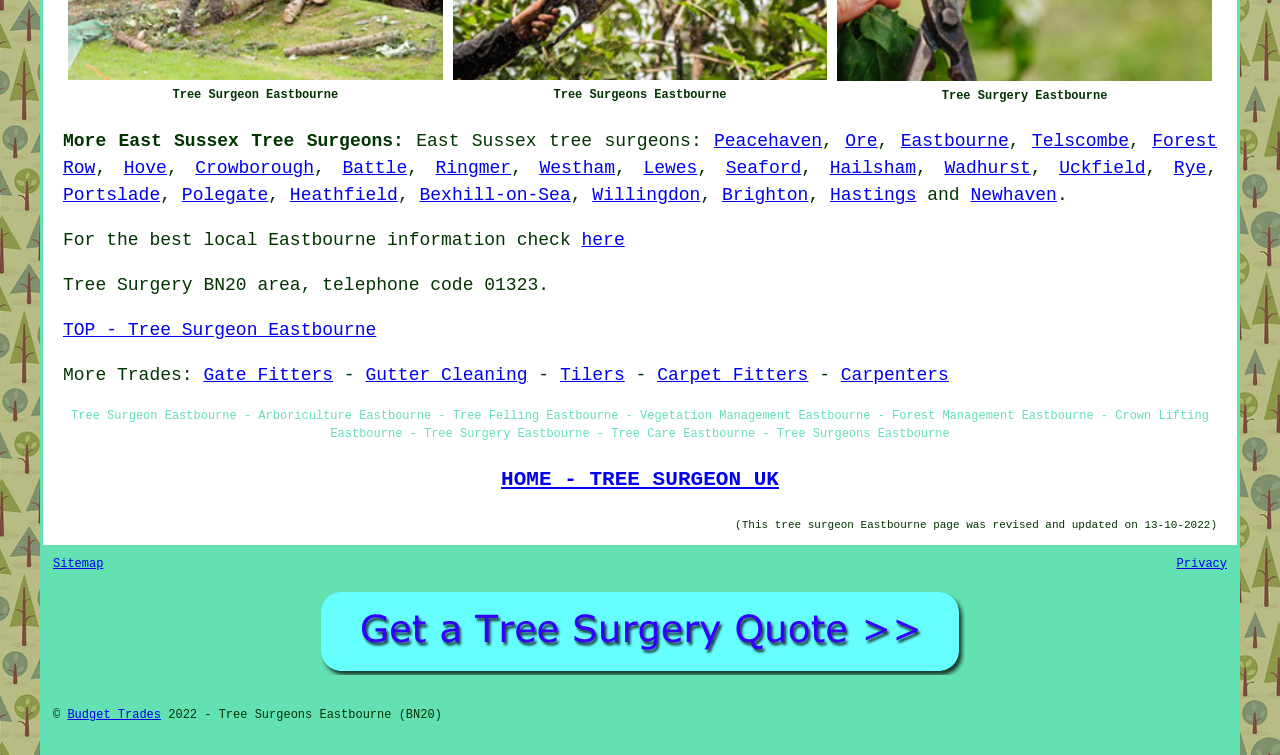What is the purpose of the 'More Trades:' section? Using the information from the screenshot, answer with a single word or phrase.

To list related services